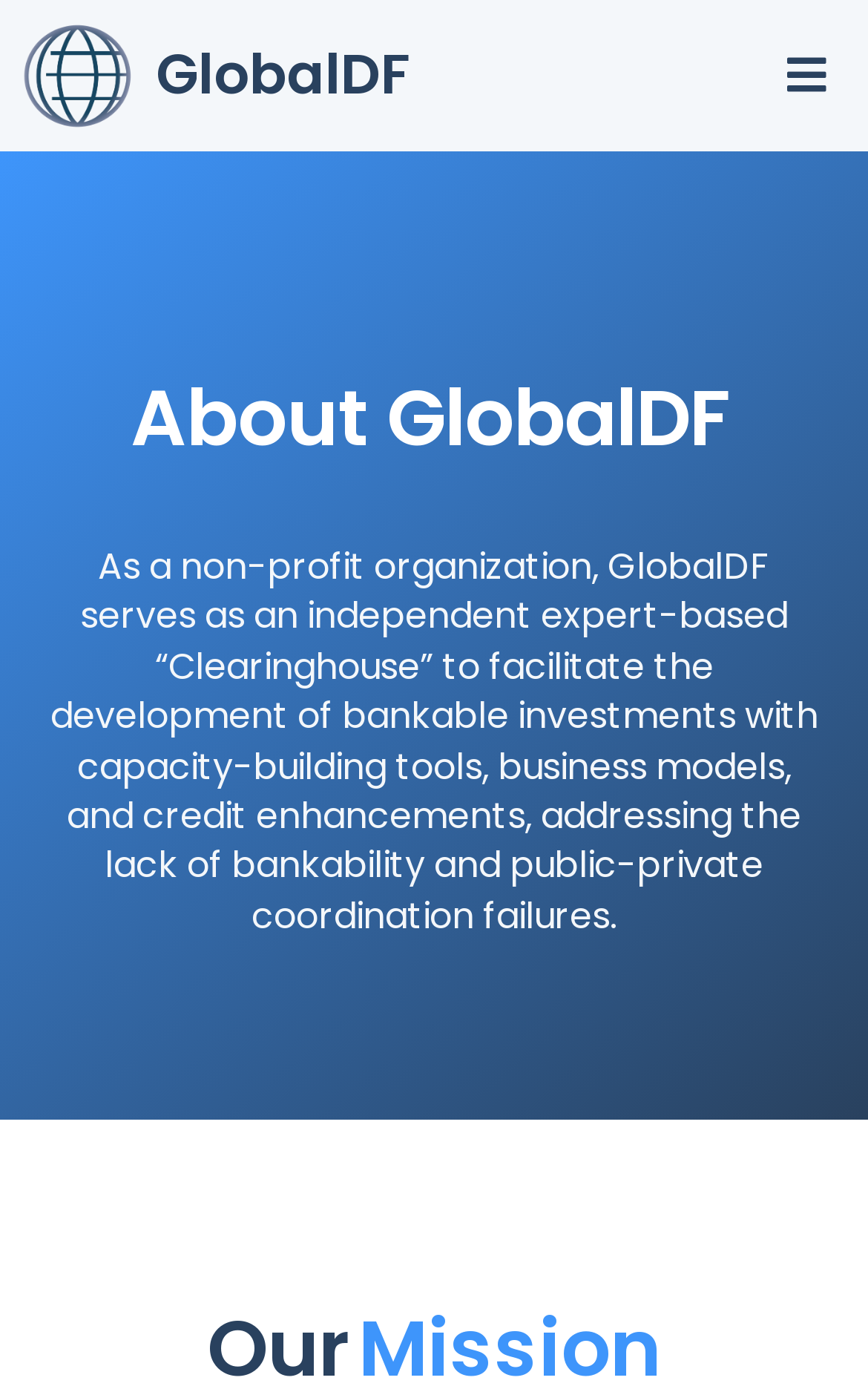Please provide a comprehensive response to the question based on the details in the image: What is the name of the organization?

The name of the organization can be found in the heading element 'GlobalDF' with bounding box coordinates [0.179, 0.022, 0.474, 0.086].